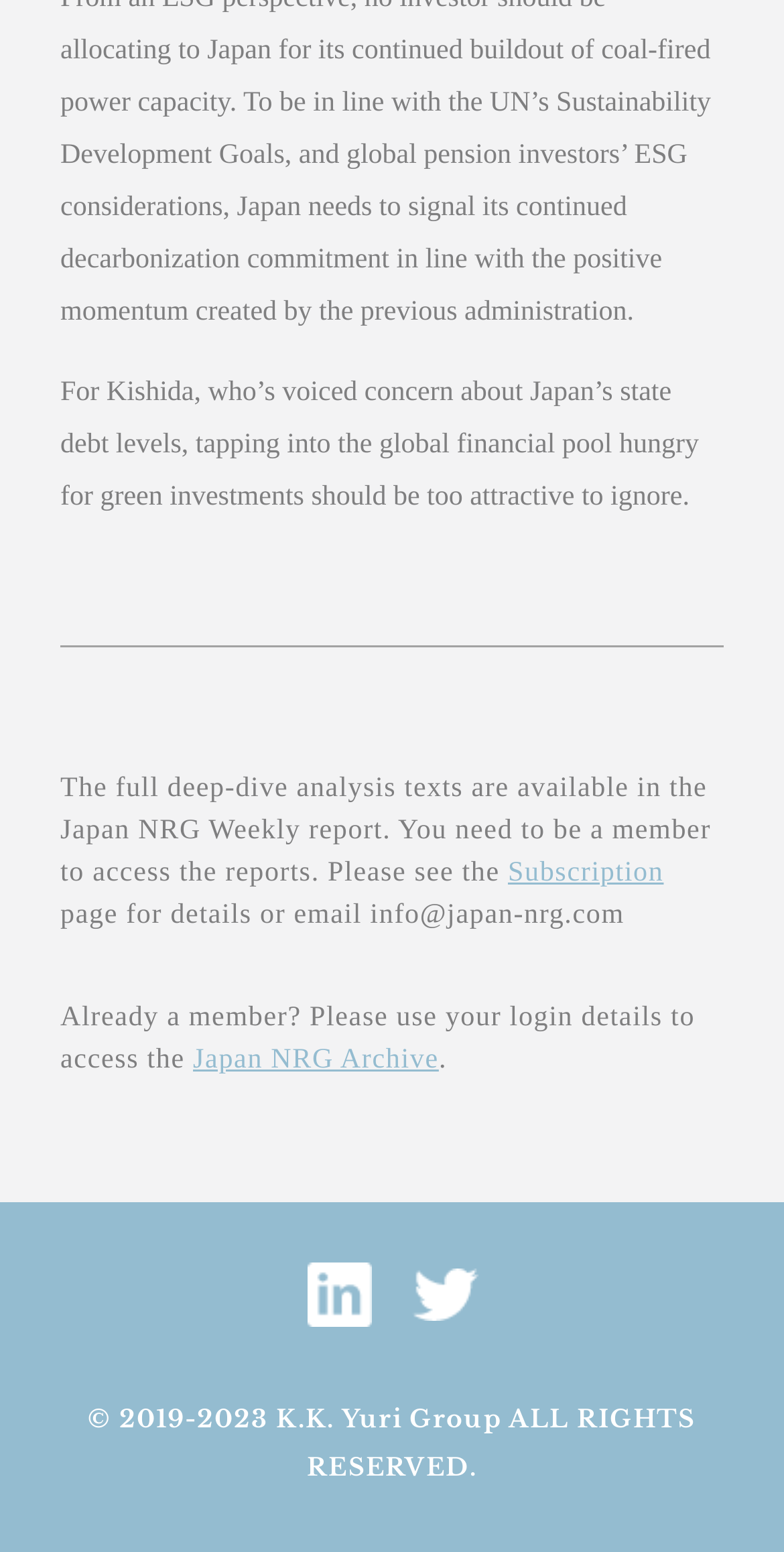Find the bounding box of the UI element described as: "alt="twitter"". The bounding box coordinates should be given as four float values between 0 and 1, i.e., [left, top, right, bottom].

[0.524, 0.817, 0.609, 0.856]